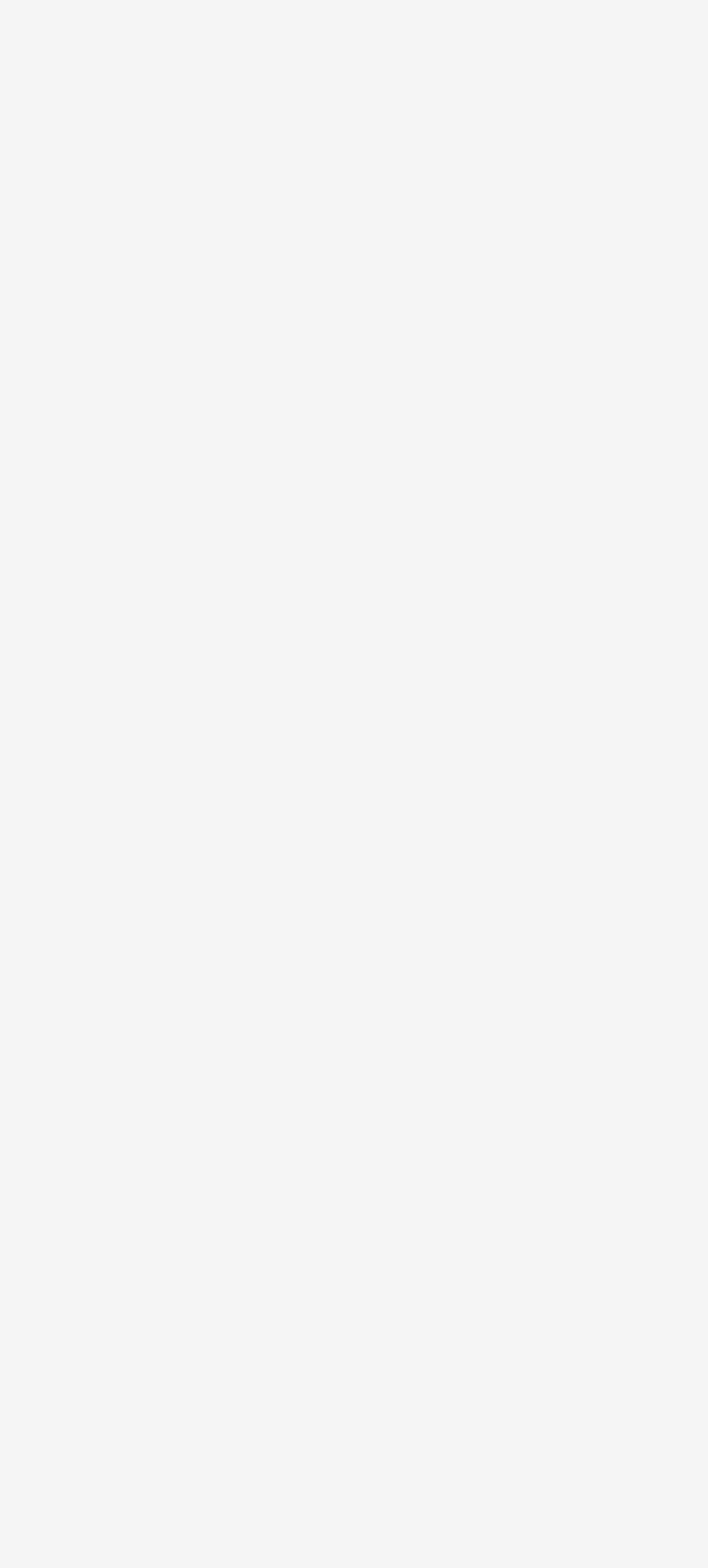Determine the bounding box coordinates for the clickable element required to fulfill the instruction: "Click on the comment link". Provide the coordinates as four float numbers between 0 and 1, i.e., [left, top, right, bottom].

[0.103, 0.123, 0.468, 0.217]